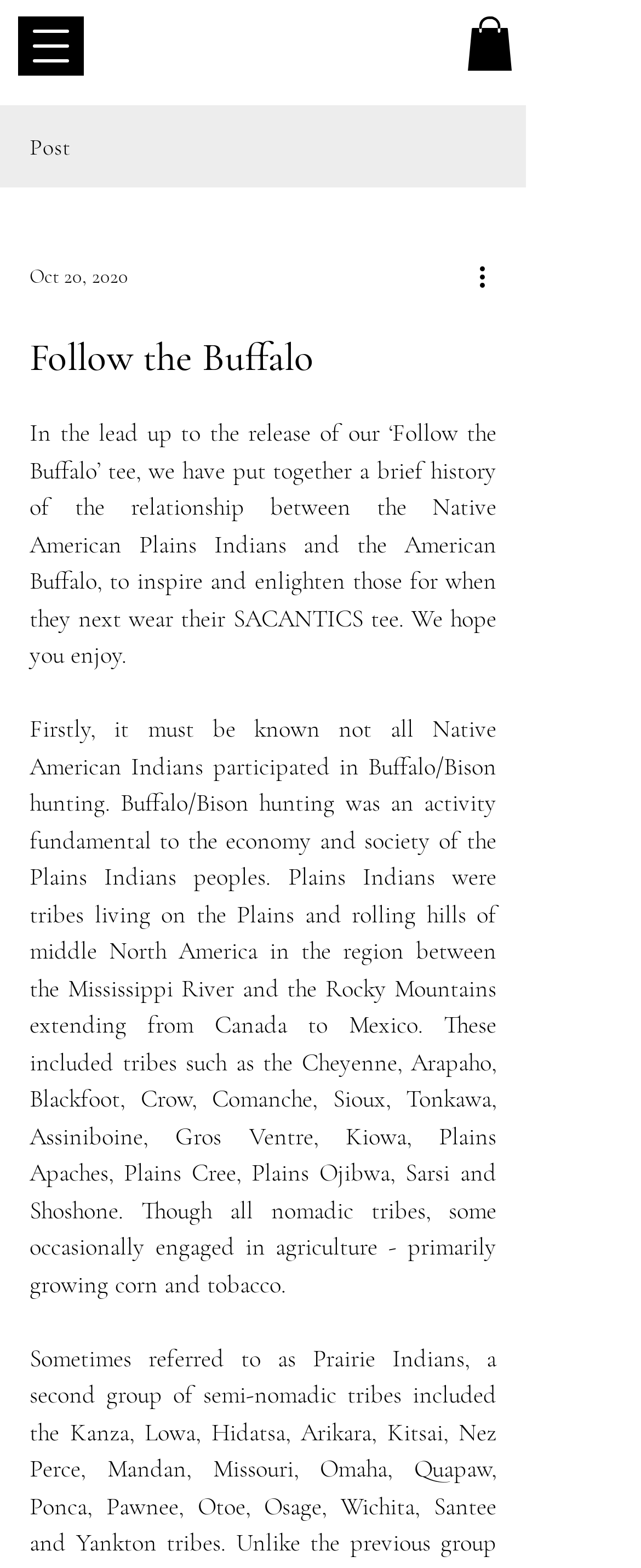How many tribes are mentioned in the article?
Give a comprehensive and detailed explanation for the question.

I found the number of tribes mentioned in the article by counting the tribes listed in the second paragraph, which includes Cheyenne, Arapaho, Blackfoot, Crow, Comanche, Sioux, Tonkawa, Assiniboine, Gros Ventre, Kiowa, Plains Apaches, Plains Cree, Plains Ojibwa, Sarsi, and Shoshone.